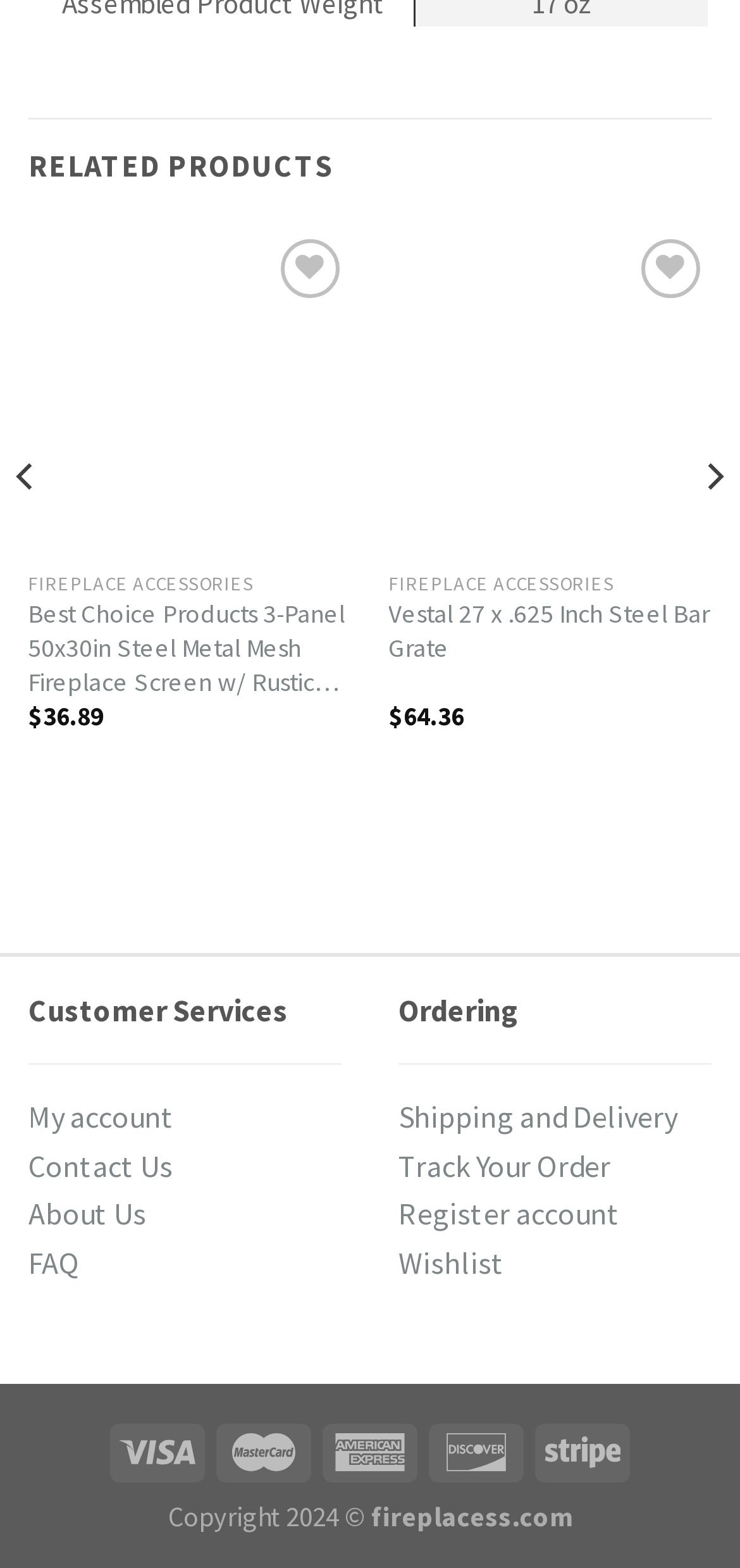Identify the bounding box coordinates for the element you need to click to achieve the following task: "Go to previous page". The coordinates must be four float values ranging from 0 to 1, formatted as [left, top, right, bottom].

[0.01, 0.144, 0.062, 0.561]